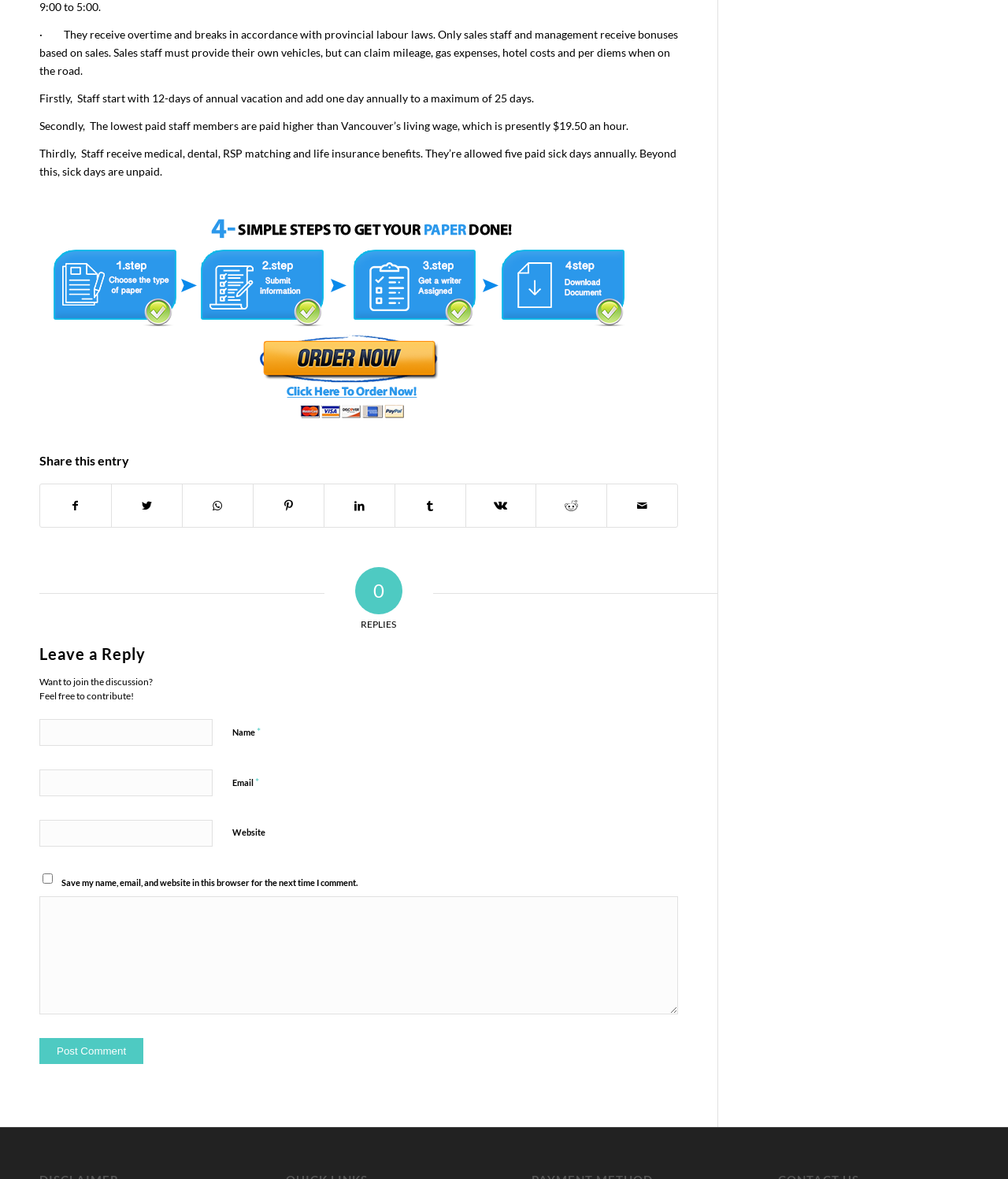Predict the bounding box of the UI element that fits this description: "parent_node: Email * aria-describedby="email-notes" name="email"".

[0.039, 0.652, 0.211, 0.675]